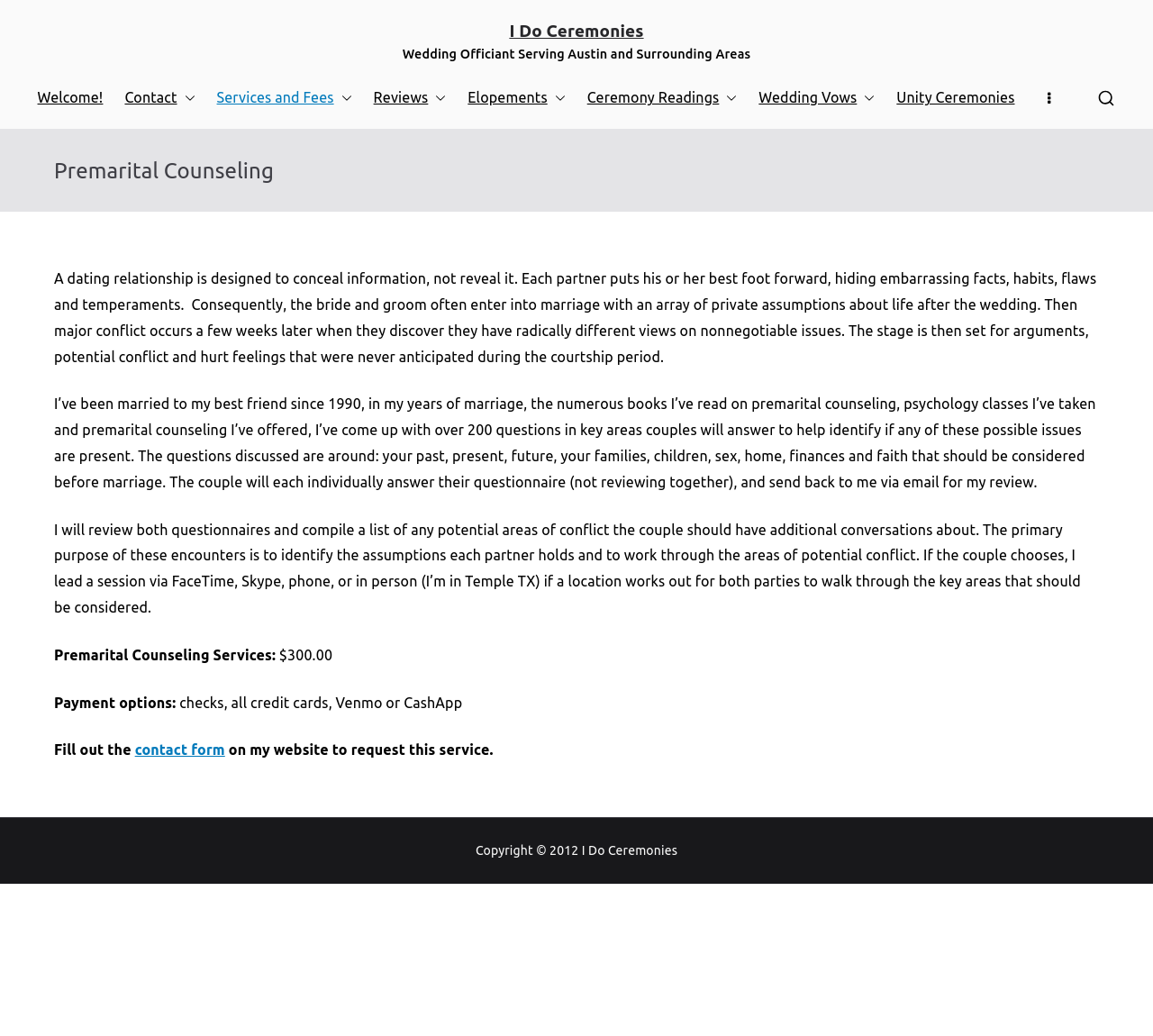Please analyze the image and give a detailed answer to the question:
How much does the premarital counseling service cost?

The cost of the premarital counseling service is $300.00, as stated on the webpage. This is the fee for the service, which includes the couple answering a questionnaire individually and then reviewing the answers to identify any potential issues that need to be discussed.